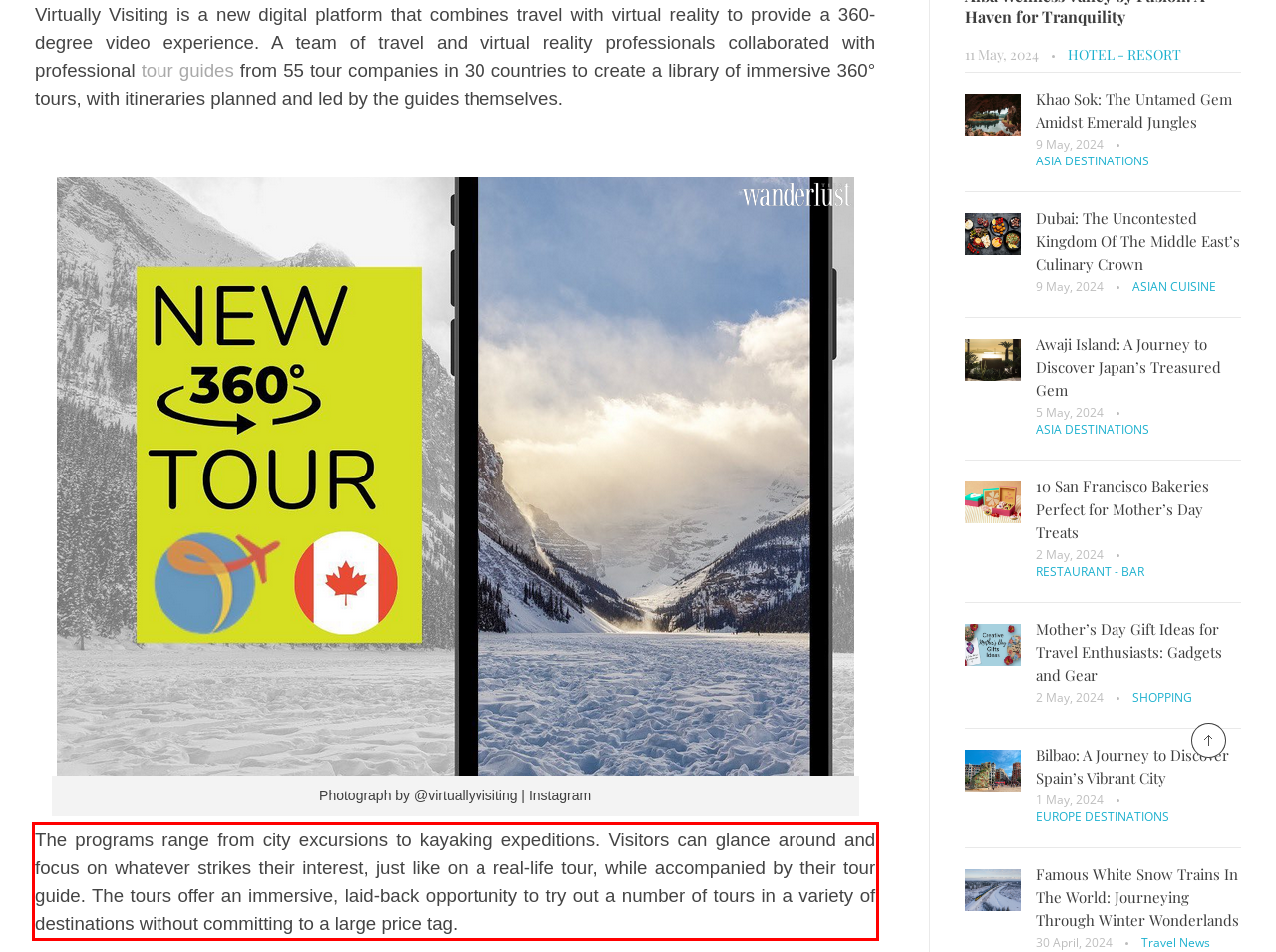Examine the webpage screenshot, find the red bounding box, and extract the text content within this marked area.

The programs range from city excursions to kayaking expeditions. Visitors can glance around and focus on whatever strikes their interest, just like on a real-life tour, while accompanied by their tour guide. The tours offer an immersive, laid-back opportunity to try out a number of tours in a variety of destinations without committing to a large price tag.